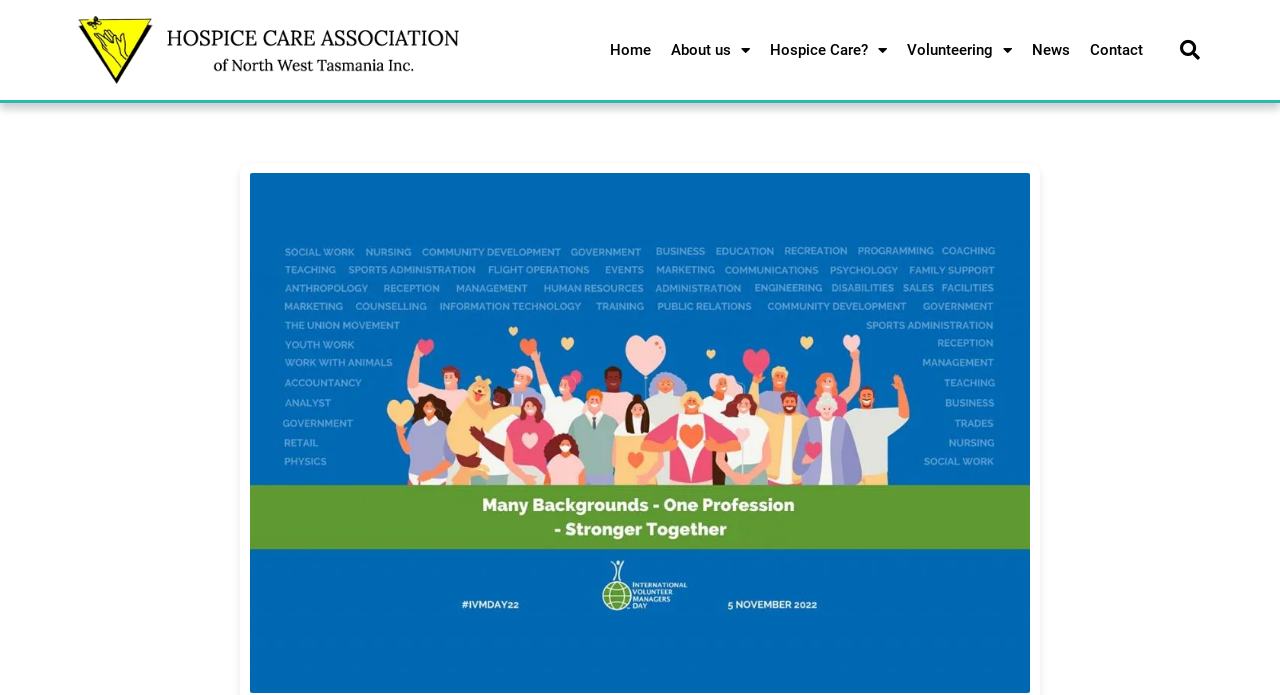Please locate the bounding box coordinates of the element's region that needs to be clicked to follow the instruction: "Search for something". The bounding box coordinates should be provided as four float numbers between 0 and 1, i.e., [left, top, right, bottom].

[0.901, 0.043, 0.945, 0.101]